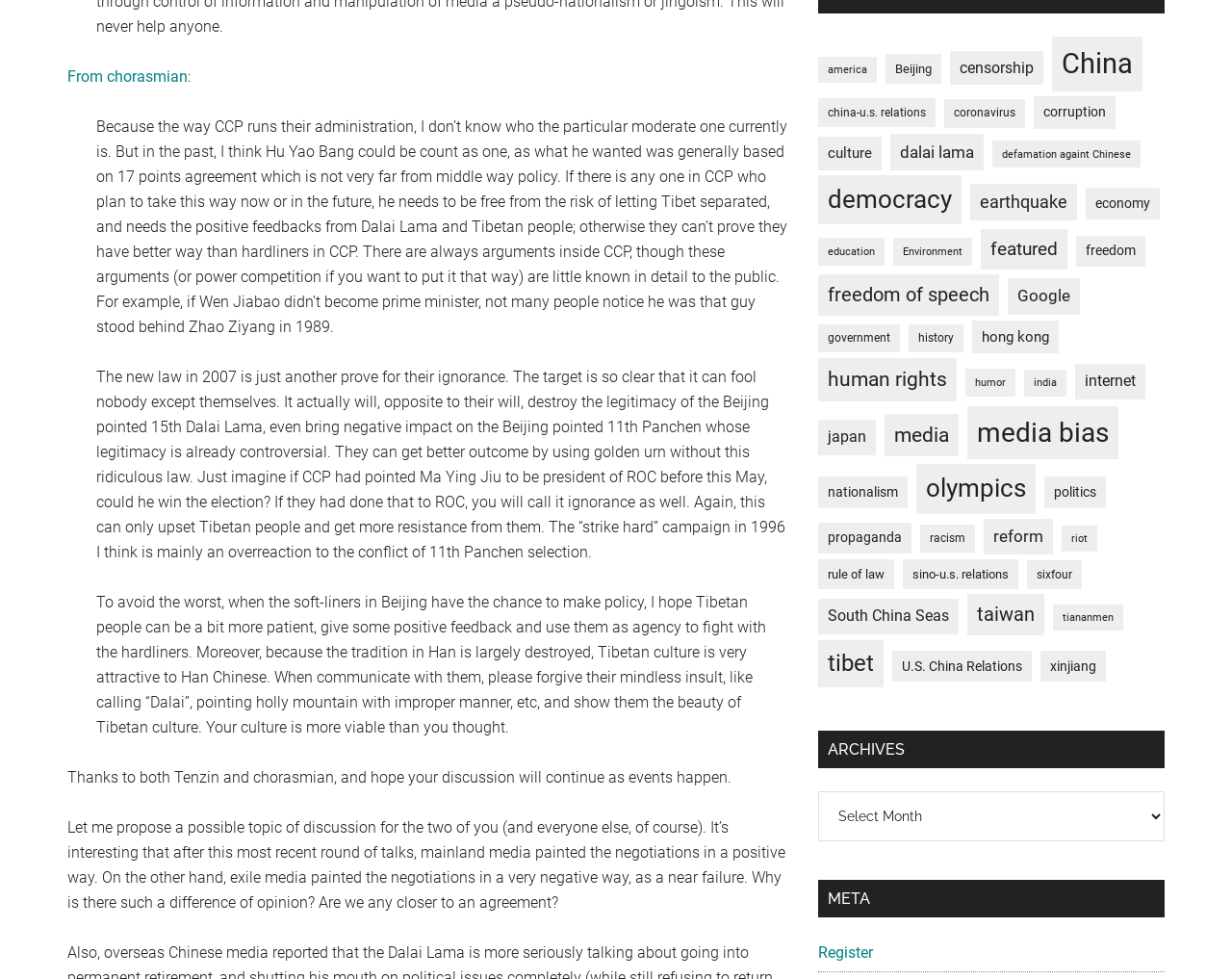Please identify the coordinates of the bounding box for the clickable region that will accomplish this instruction: "Click on the link 'tibet'".

[0.664, 0.654, 0.717, 0.702]